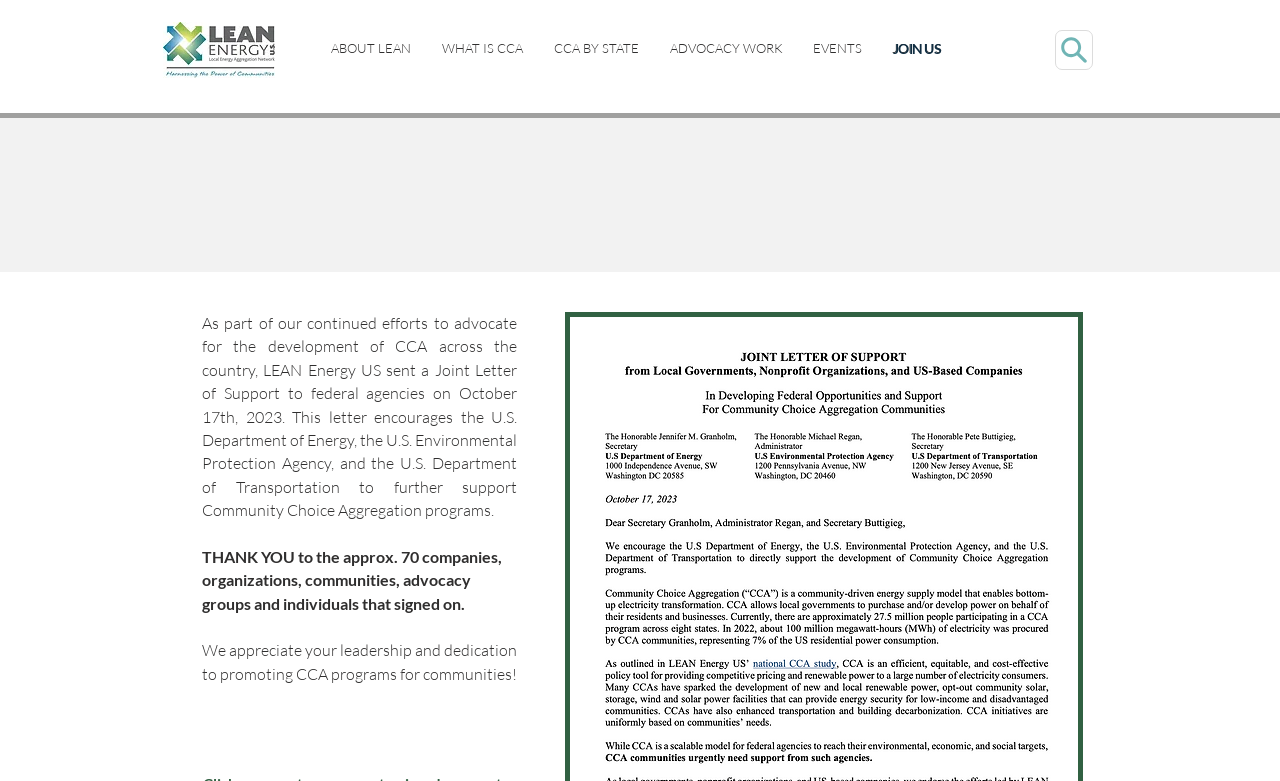Find the bounding box coordinates for the element that must be clicked to complete the instruction: "read Joint Letter of Support". The coordinates should be four float numbers between 0 and 1, indicated as [left, top, right, bottom].

[0.133, 0.204, 0.867, 0.283]